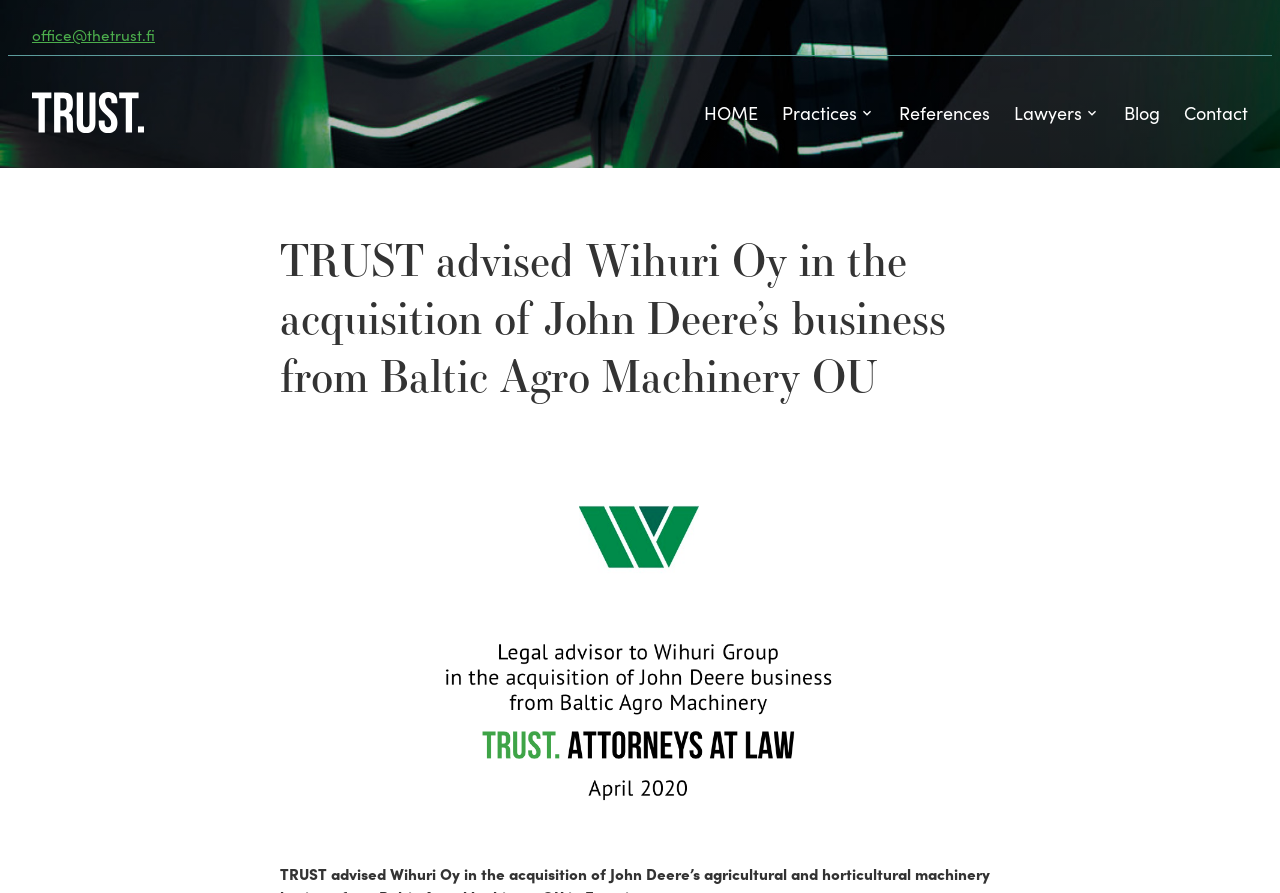Identify the bounding box coordinates of the specific part of the webpage to click to complete this instruction: "Open the Practices dropdown menu".

[0.671, 0.113, 0.684, 0.138]